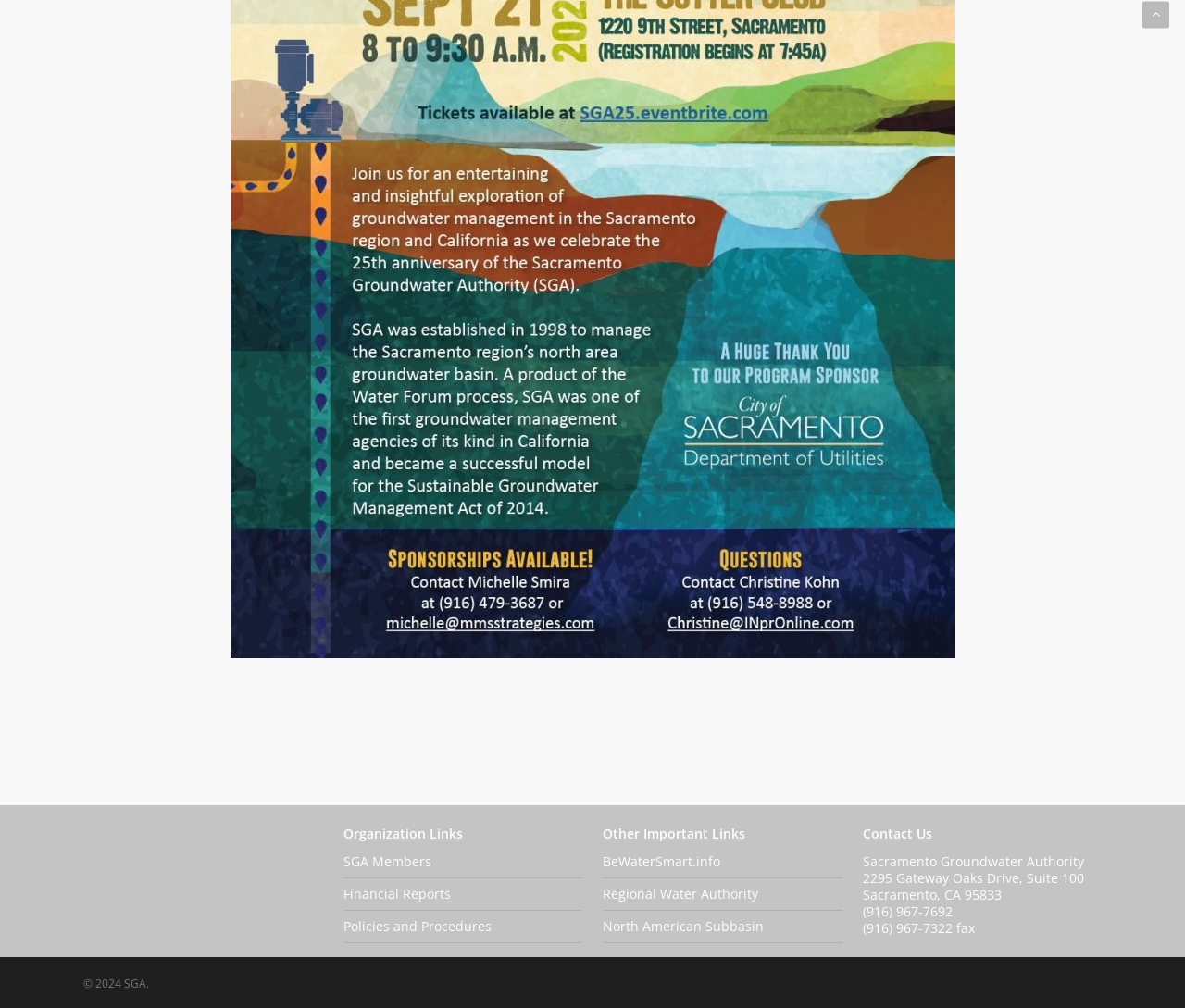How many headings are there on the webpage?
Please give a detailed answer to the question using the information shown in the image.

I counted the number of headings on the webpage, which are 'Organization Links', 'Other Important Links', and 'Contact Us', so there are 3 headings.